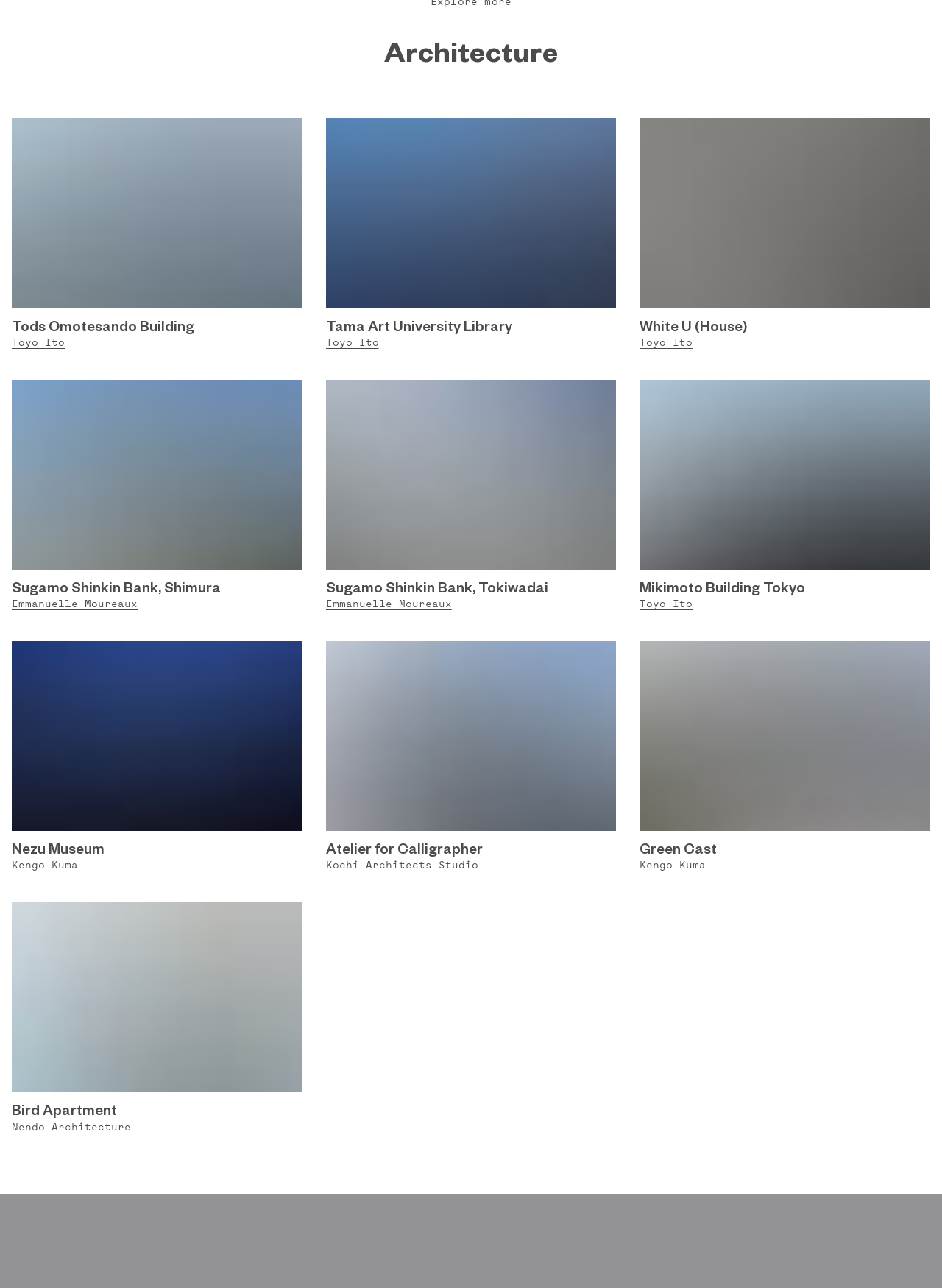Find the bounding box coordinates for the element that must be clicked to complete the instruction: "Read about the Nezu Museum". The coordinates should be four float numbers between 0 and 1, indicated as [left, top, right, bottom].

[0.012, 0.652, 0.316, 0.667]